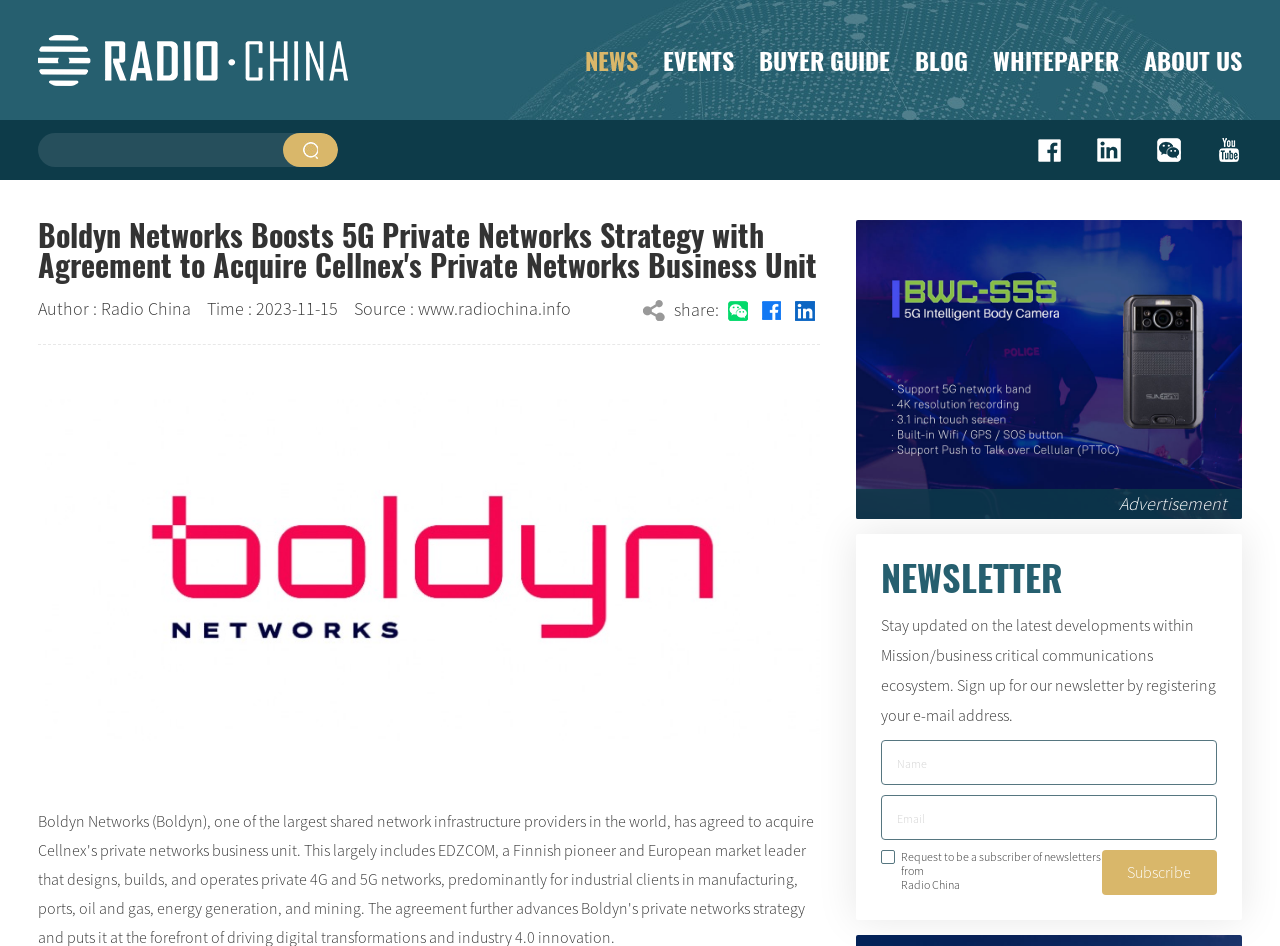Respond to the question with just a single word or phrase: 
What is the date of the news article?

2023-11-15